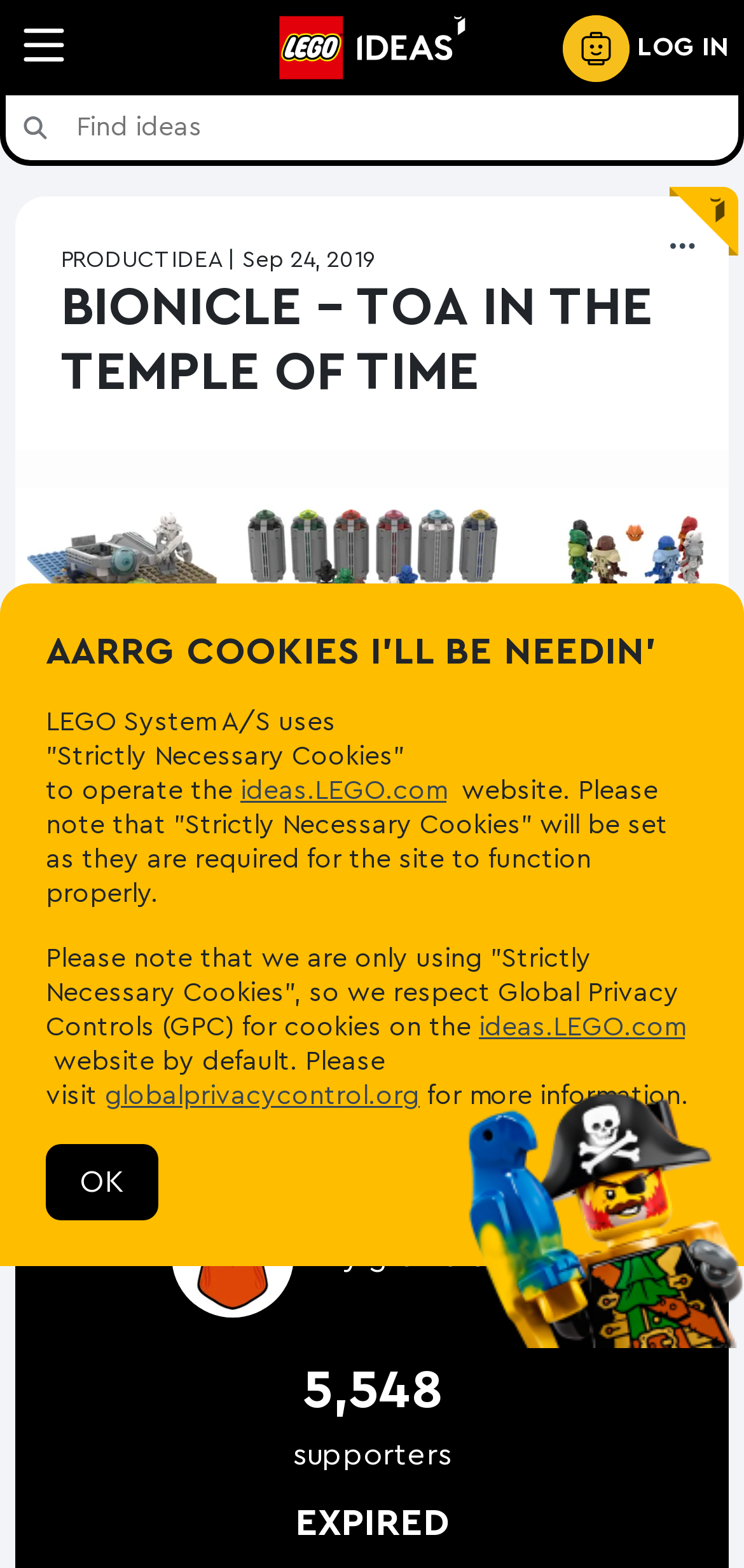Using a single word or phrase, answer the following question: 
What is the website that respects Global Privacy Controls (GPC) for cookies?

ideas.LEGO.com